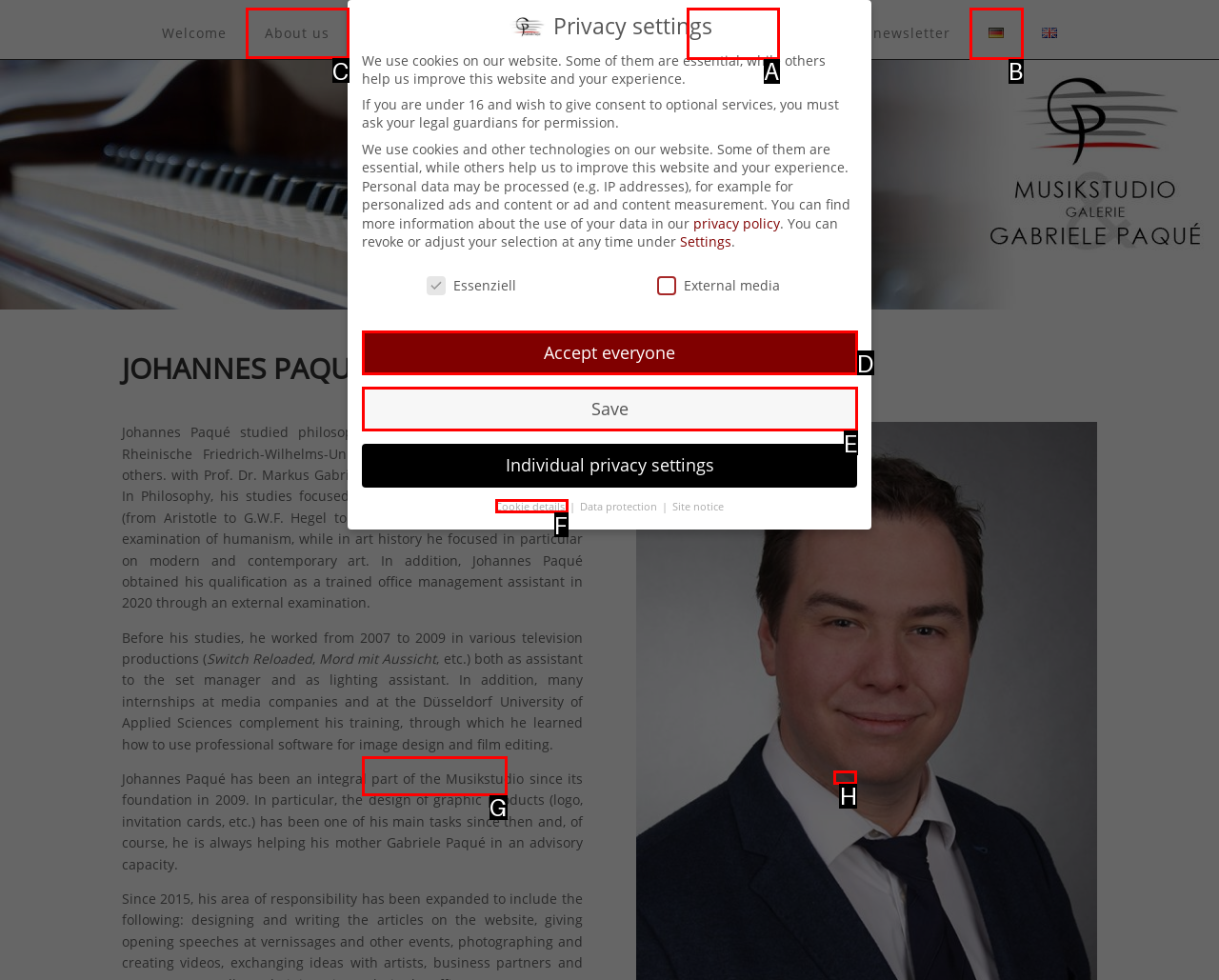Determine the letter of the element you should click to carry out the task: View the 'About us' page
Answer with the letter from the given choices.

C